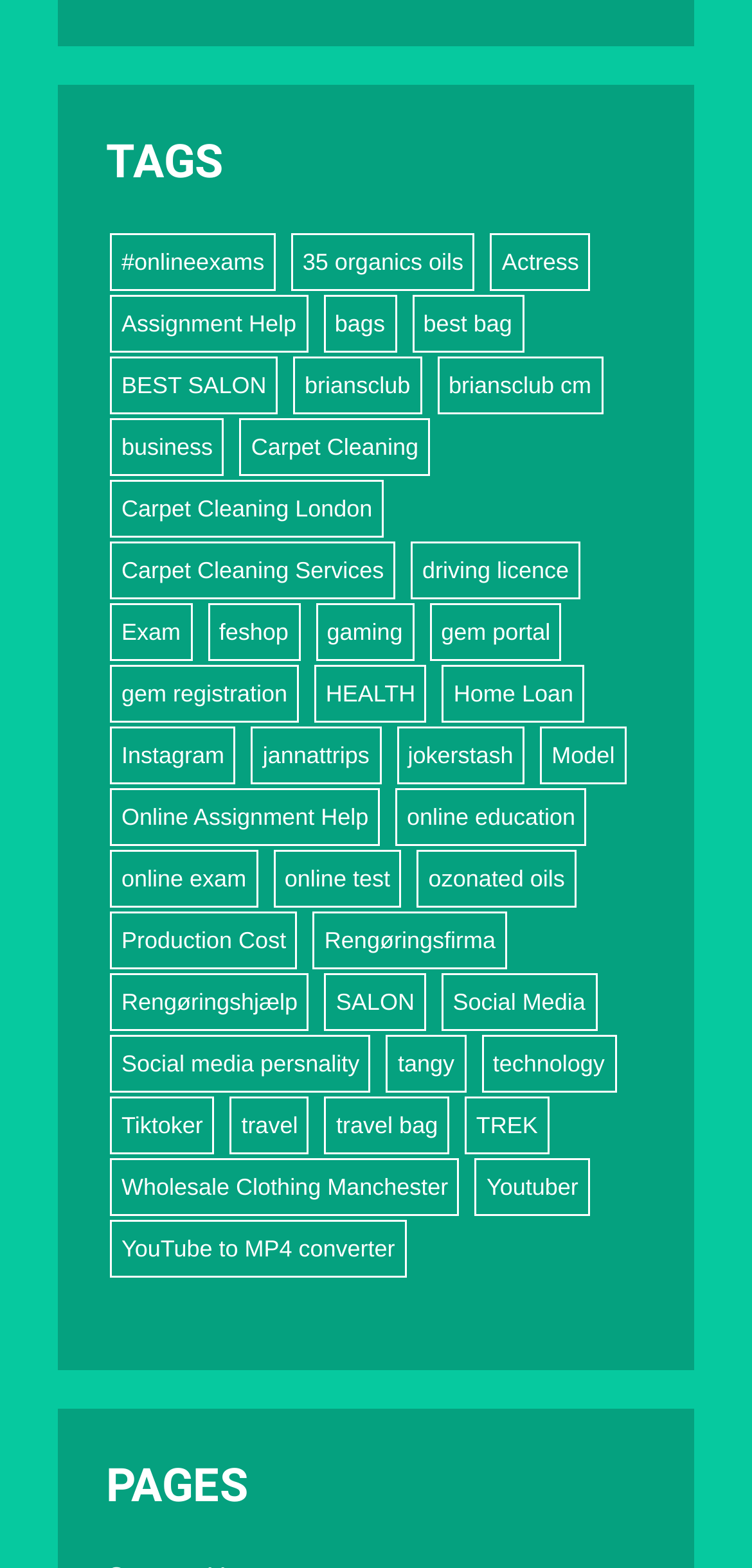Determine the bounding box coordinates of the clickable area required to perform the following instruction: "Learn about 'gaming'". The coordinates should be represented as four float numbers between 0 and 1: [left, top, right, bottom].

[0.419, 0.385, 0.551, 0.421]